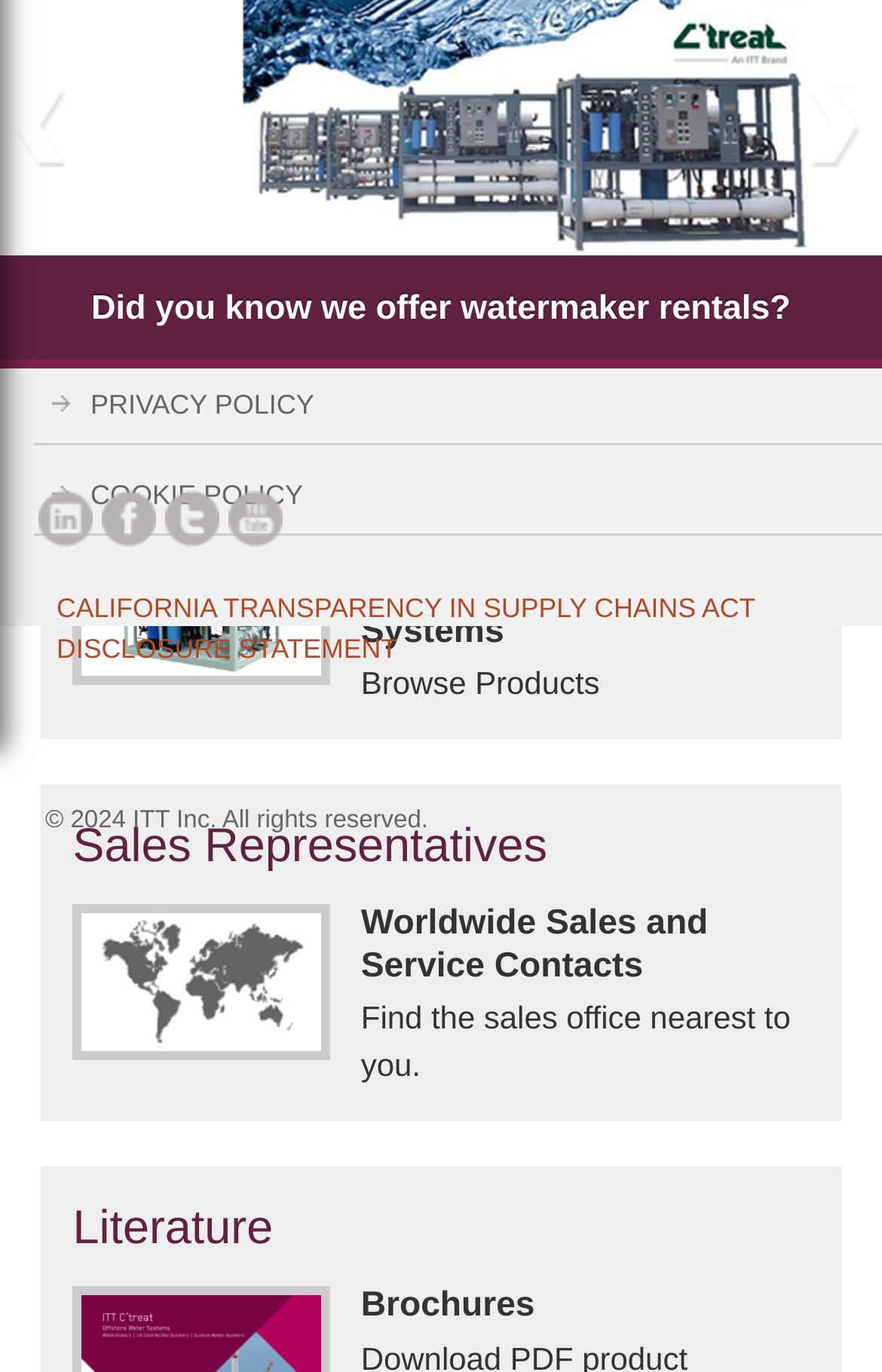Given the description of the UI element: "ITT Oil & Gas", predict the bounding box coordinates in the form of [left, top, right, bottom], with each value being a float between 0 and 1.

[0.038, 0.003, 1.0, 0.059]